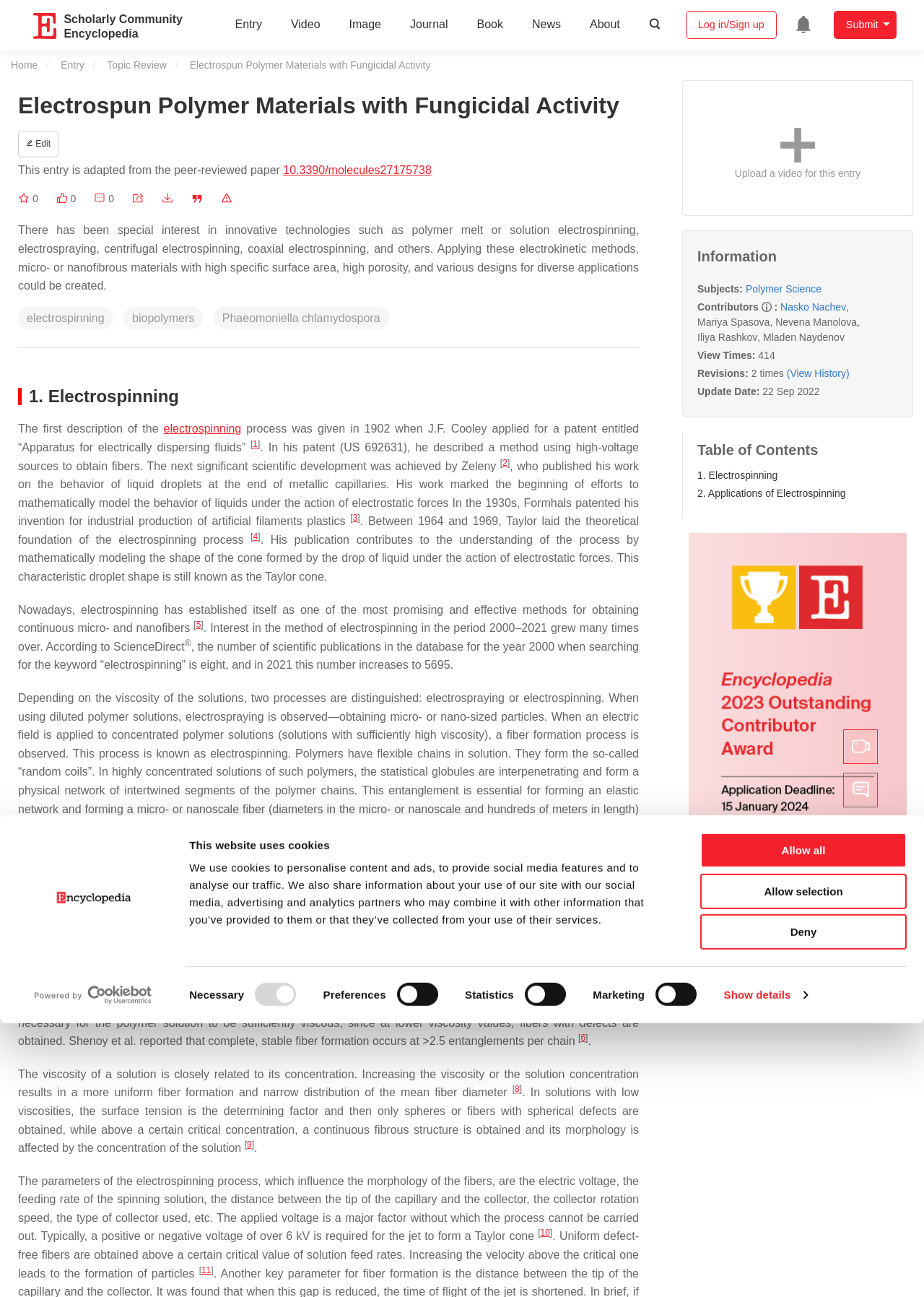Find the bounding box coordinates of the clickable element required to execute the following instruction: "Click the 'Edit' button". Provide the coordinates as four float numbers between 0 and 1, i.e., [left, top, right, bottom].

[0.02, 0.101, 0.063, 0.122]